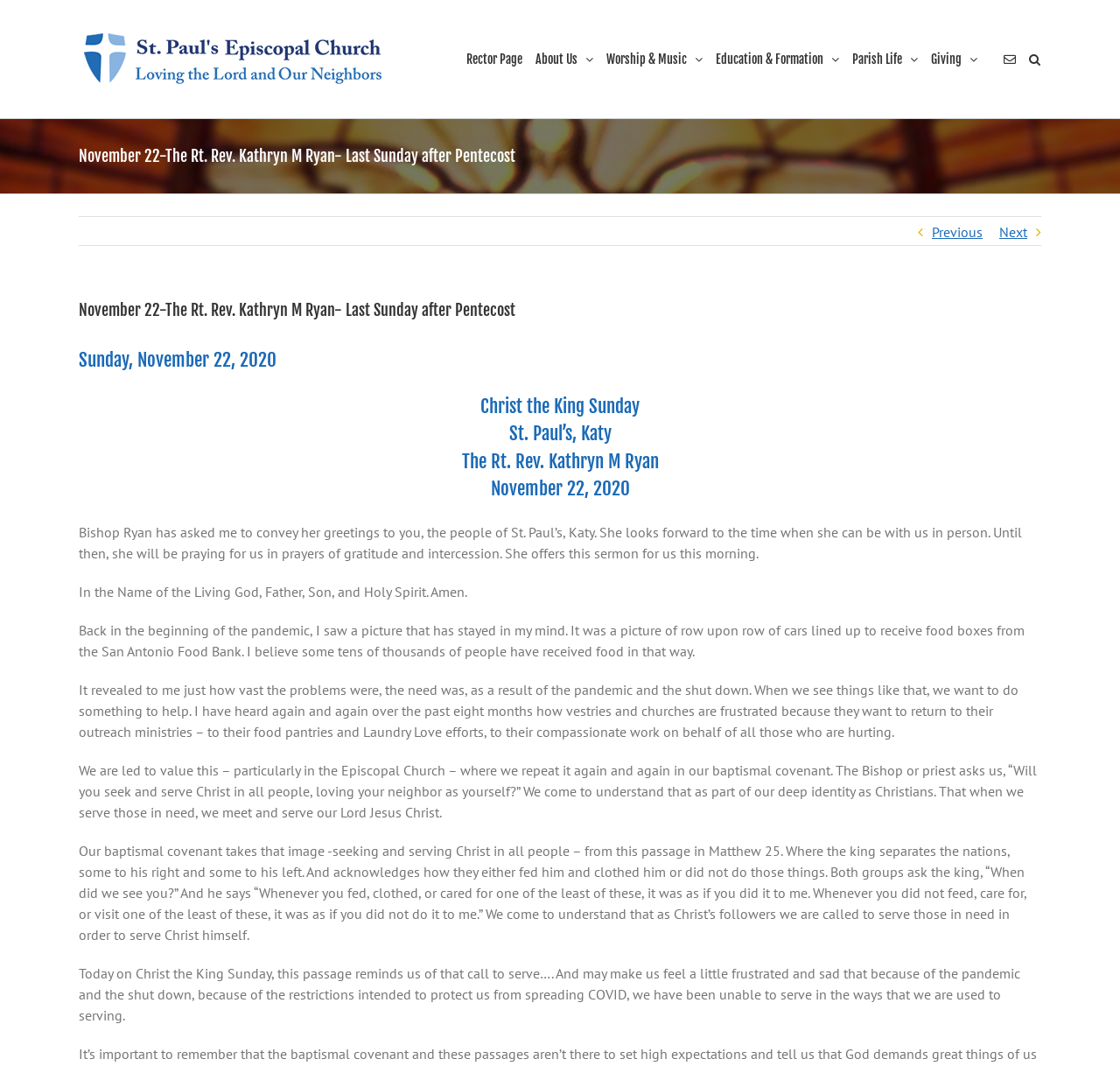Reply to the question with a brief word or phrase: Who is the bishop mentioned in the sermon?

Bishop Ryan